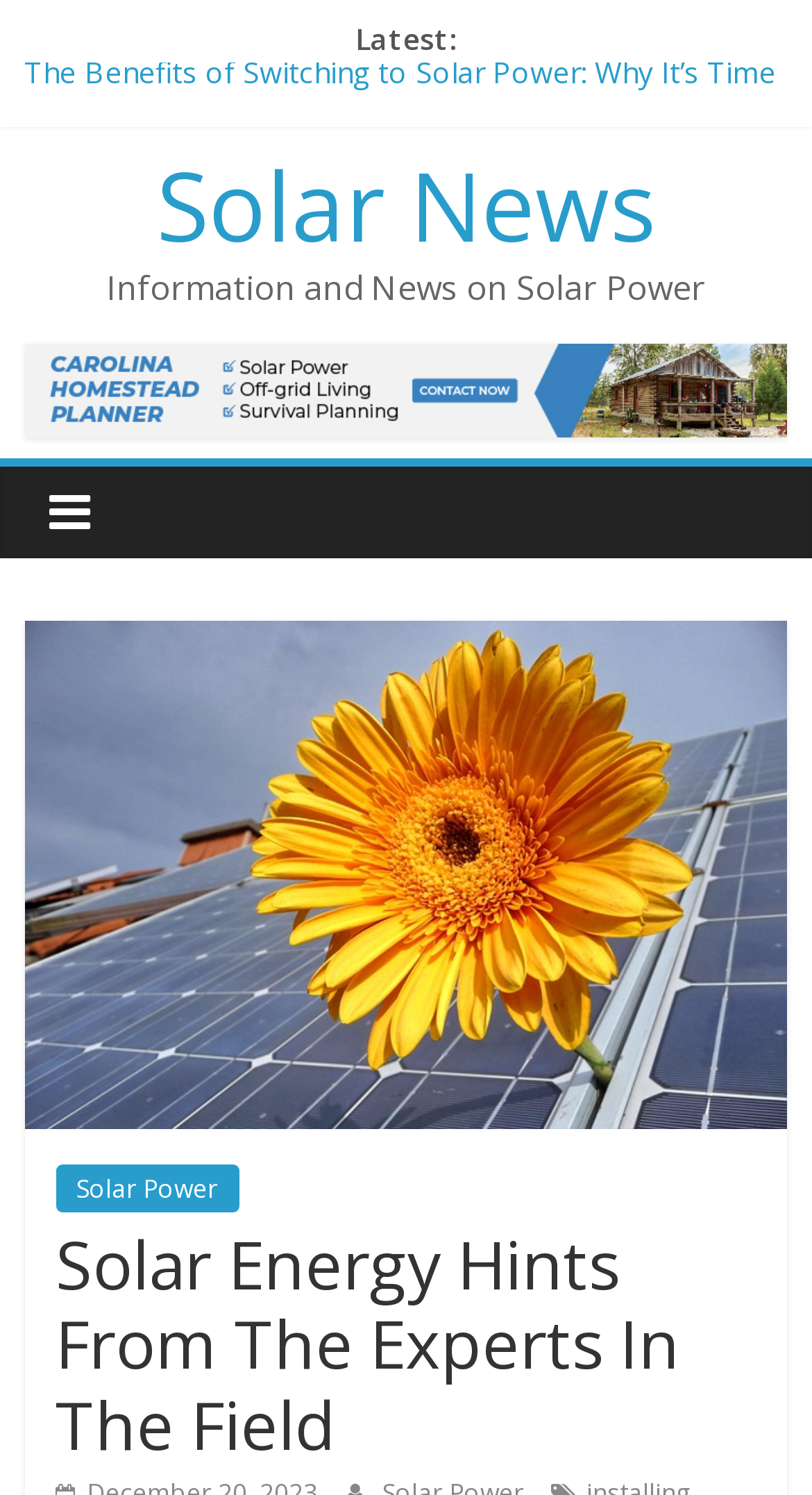Explain the features and main sections of the webpage comprehensively.

The webpage is about solar energy and news related to the field. At the top, there is a heading "Solar Energy Hints From The Experts In The Field – Solar News". Below this heading, there is a label "Latest:" followed by a list of six links to articles related to solar energy, including "Everything You Need to Know about Renewable Energy Sources", "The Benefits of Switching to Solar Power: Why It’s Time to Make the Change", and "Solar Power: The Future of Renewable Energy". These links are aligned to the left and take up most of the width of the page.

To the right of the "Latest:" label, there is a heading "Solar News" with a link to "Solar News" below it. Next to this heading, there is a paragraph of text "Information and News on Solar Power". 

On the bottom left, there is a section with a link to "Homestead planner" accompanied by an image, and a link to "Solar Power" to its right. Below these links, there is a small amount of whitespace, and then a heading "Solar Energy Hints From The Experts In The Field" at the very bottom of the page.